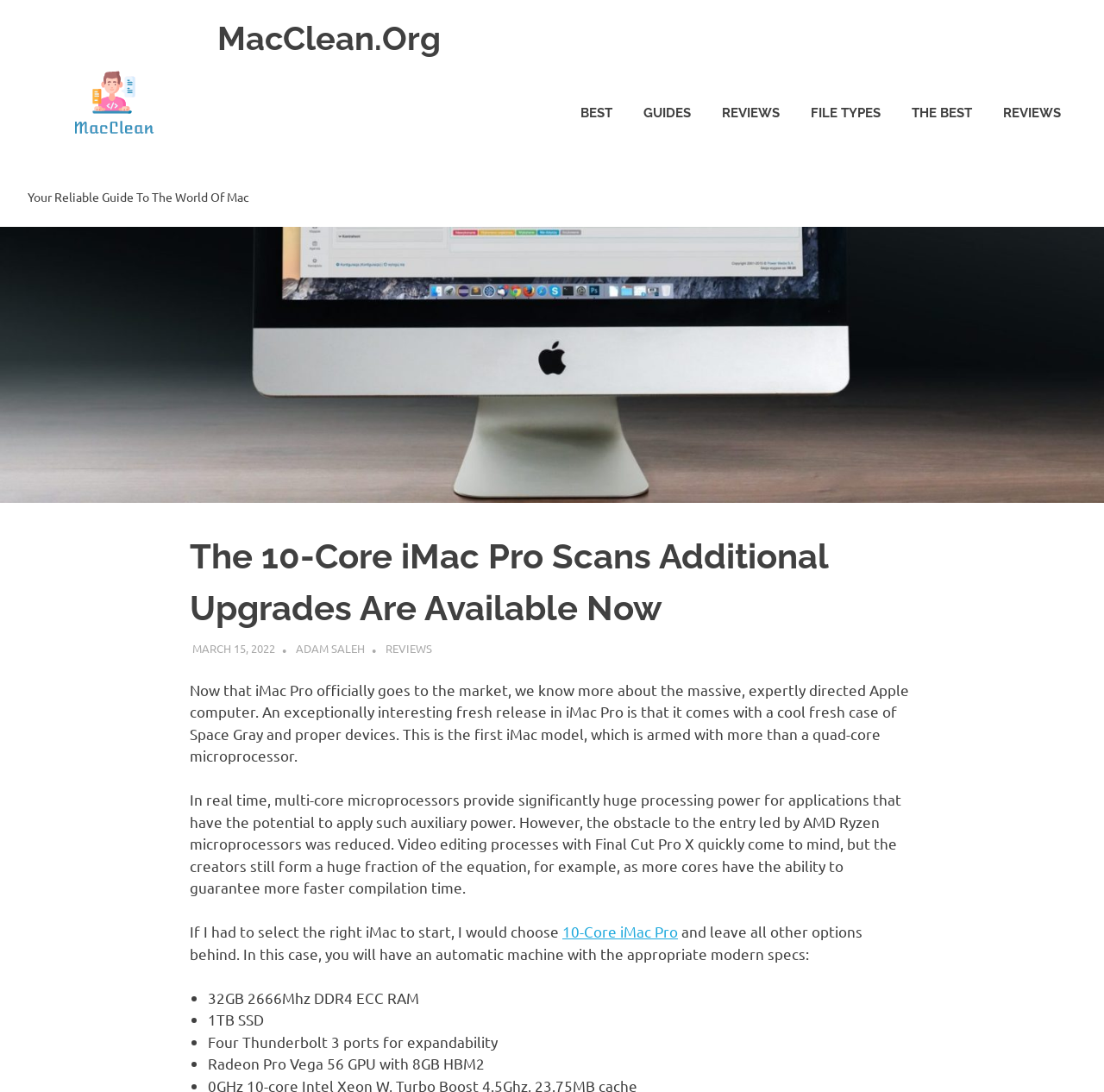Determine the primary headline of the webpage.

The 10-Core iMac Pro Scans Additional Upgrades Are Available Now